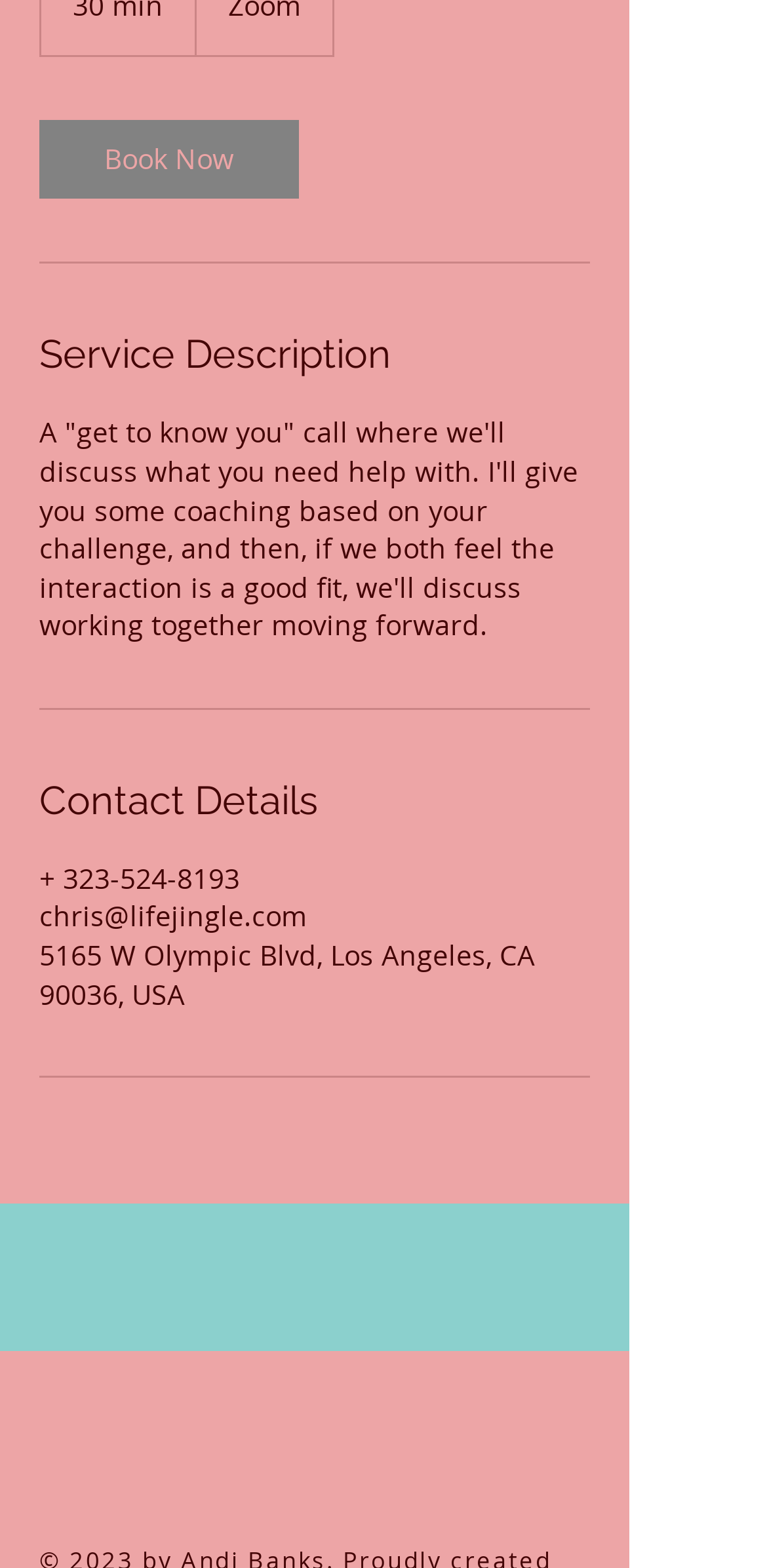Respond to the following question using a concise word or phrase: 
What is the address provided?

5165 W Olympic Blvd, Los Angeles, CA 90036, USA